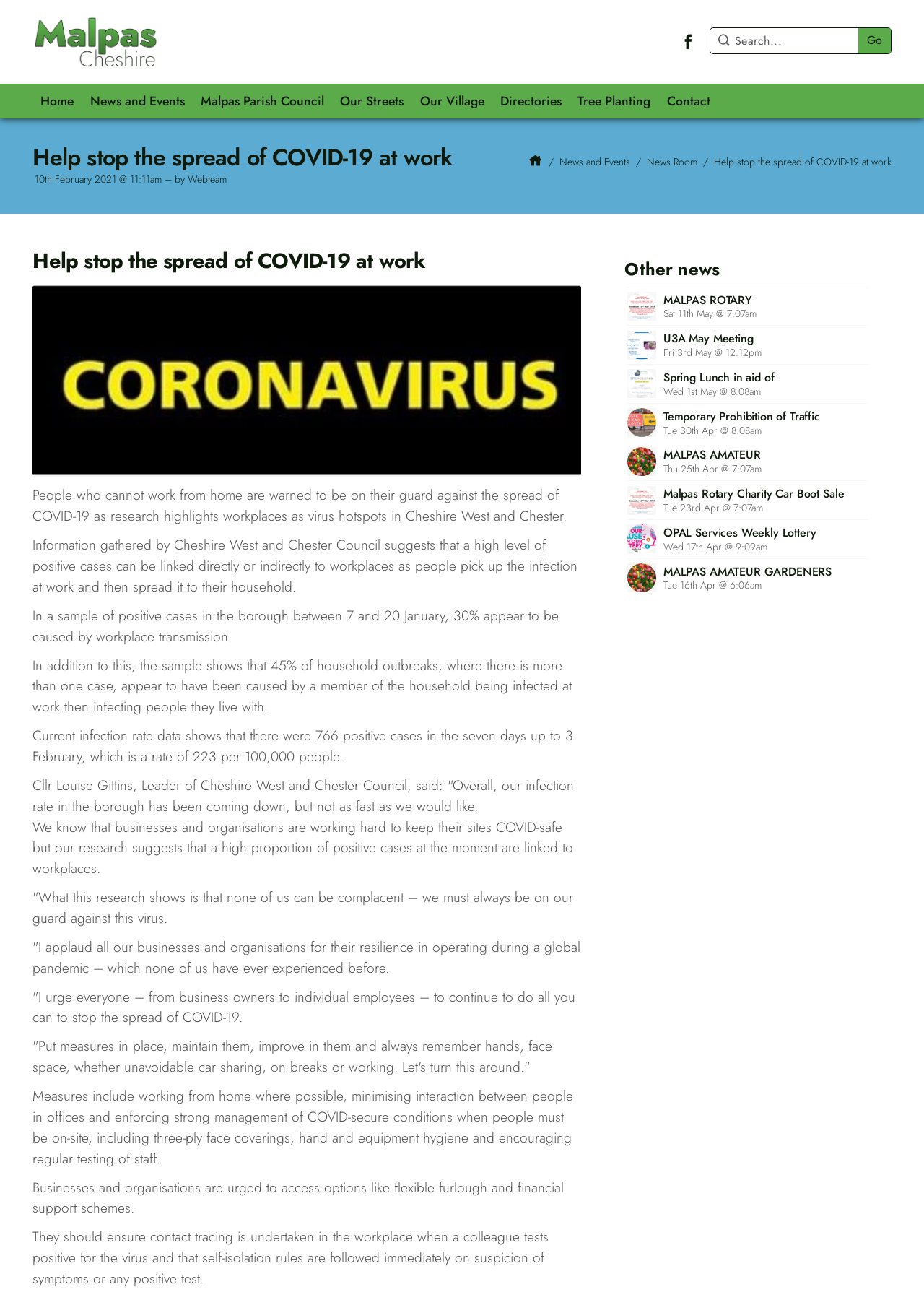Please determine the bounding box coordinates of the area that needs to be clicked to complete this task: 'Read News and Events'. The coordinates must be four float numbers between 0 and 1, formatted as [left, top, right, bottom].

[0.089, 0.065, 0.208, 0.091]